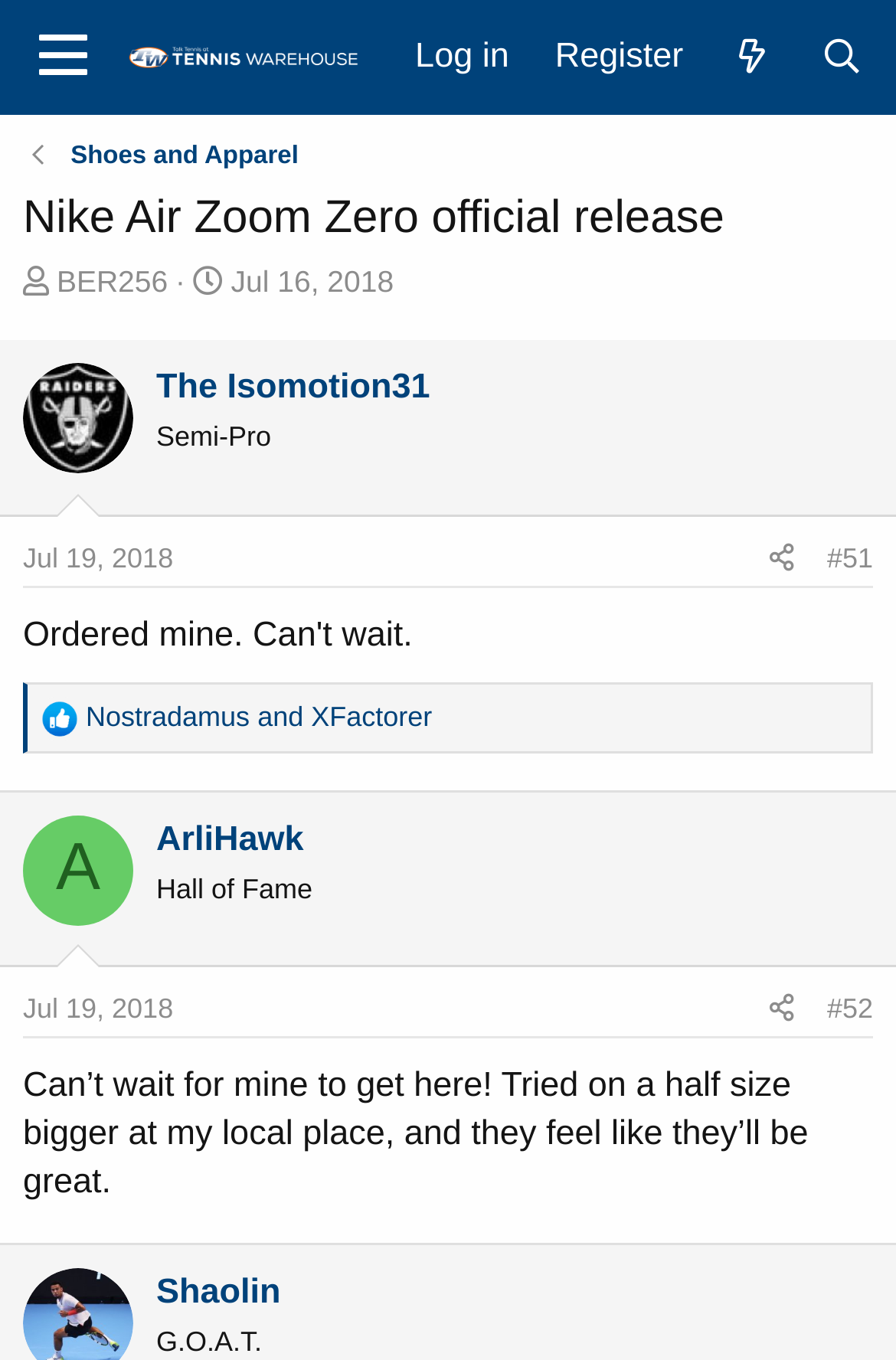Generate the title text from the webpage.

Nike Air Zoom Zero official release